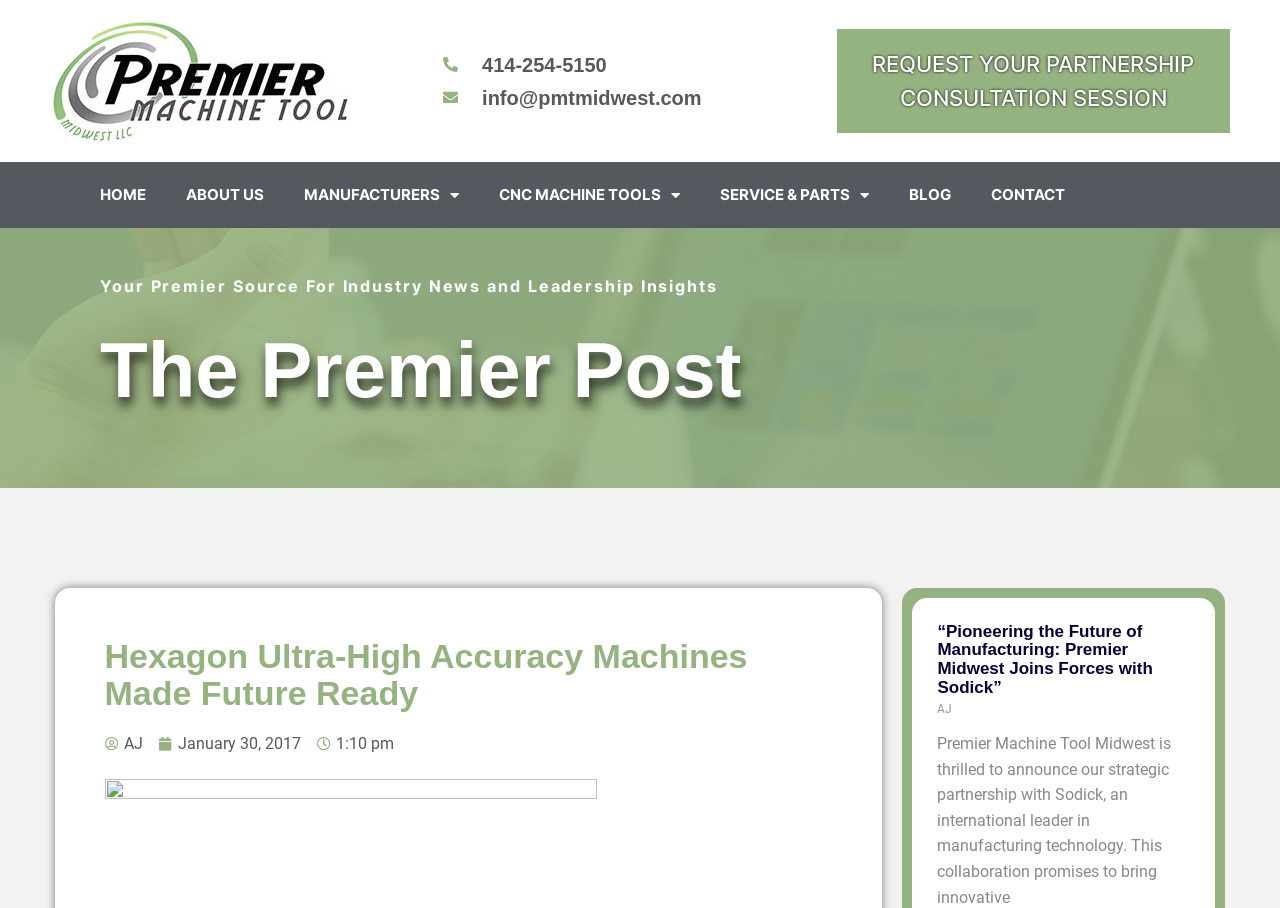Identify the bounding box coordinates for the region to click in order to carry out this instruction: "Click the CONTACT link". Provide the coordinates using four float numbers between 0 and 1, formatted as [left, top, right, bottom].

[0.759, 0.189, 0.848, 0.24]